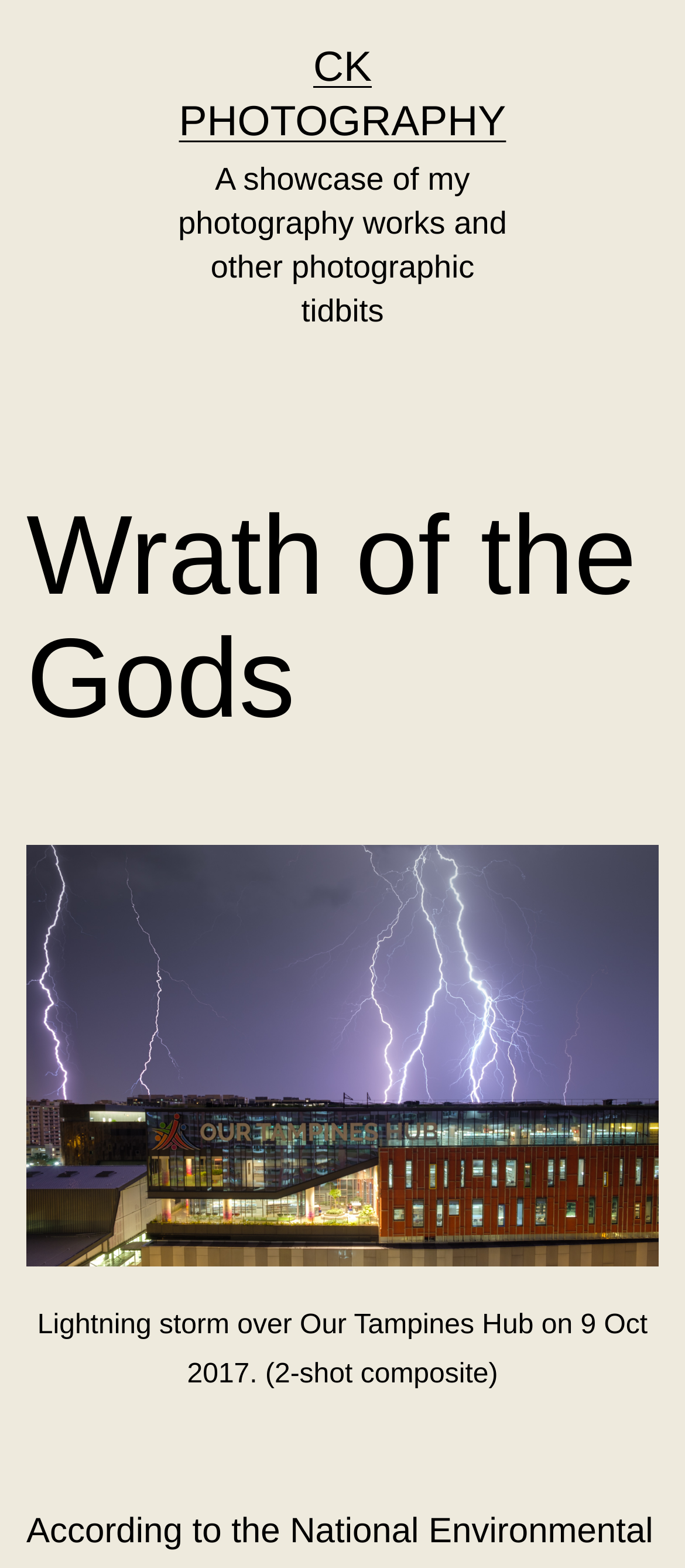Using the information from the screenshot, answer the following question thoroughly:
What is the subject of the photograph?

The subject of the photograph is a lightning storm, which can be inferred from the figcaption 'Lightning storm over Our Tampines Hub on 9 Oct 2017. (2-shot composite)'.